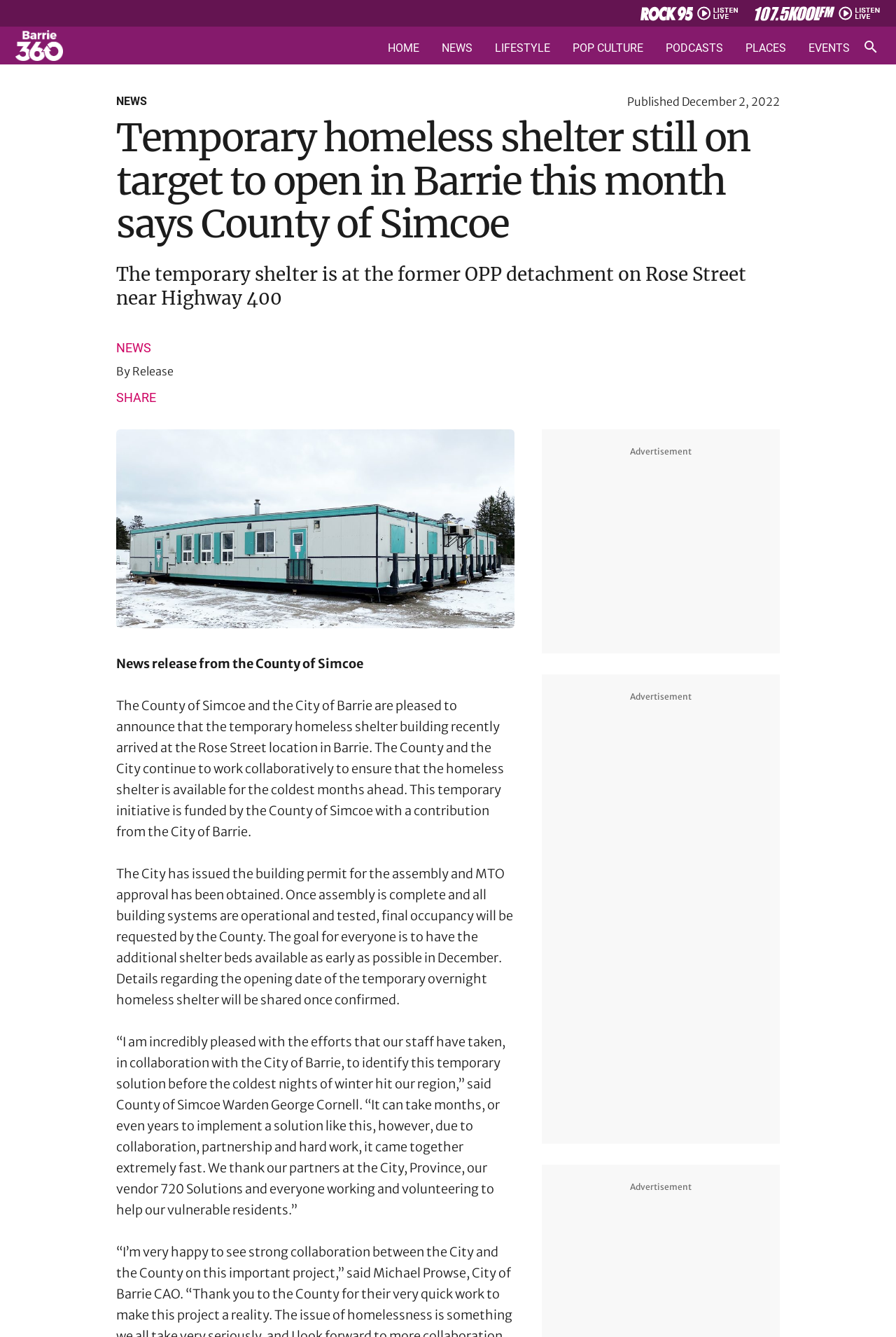From the details in the image, provide a thorough response to the question: What is the main topic of this news article?

Based on the content of the webpage, I can see that the main topic is about a temporary homeless shelter that is being set up in Barrie, as indicated by the heading 'Temporary homeless shelter still on target to open in Barrie this month says County of Simcoe' and the subsequent paragraphs that provide more details about the shelter.